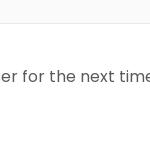What style does the farmhouse blend?
Please provide a full and detailed response to the question.

The caption states that the farmhouse embodies a blend of modern comforts and classic aesthetics, suggesting that the image showcases a fusion of contemporary and traditional styles. This blend is likely reflected in the architectural details and decorative elements of the farmhouse.